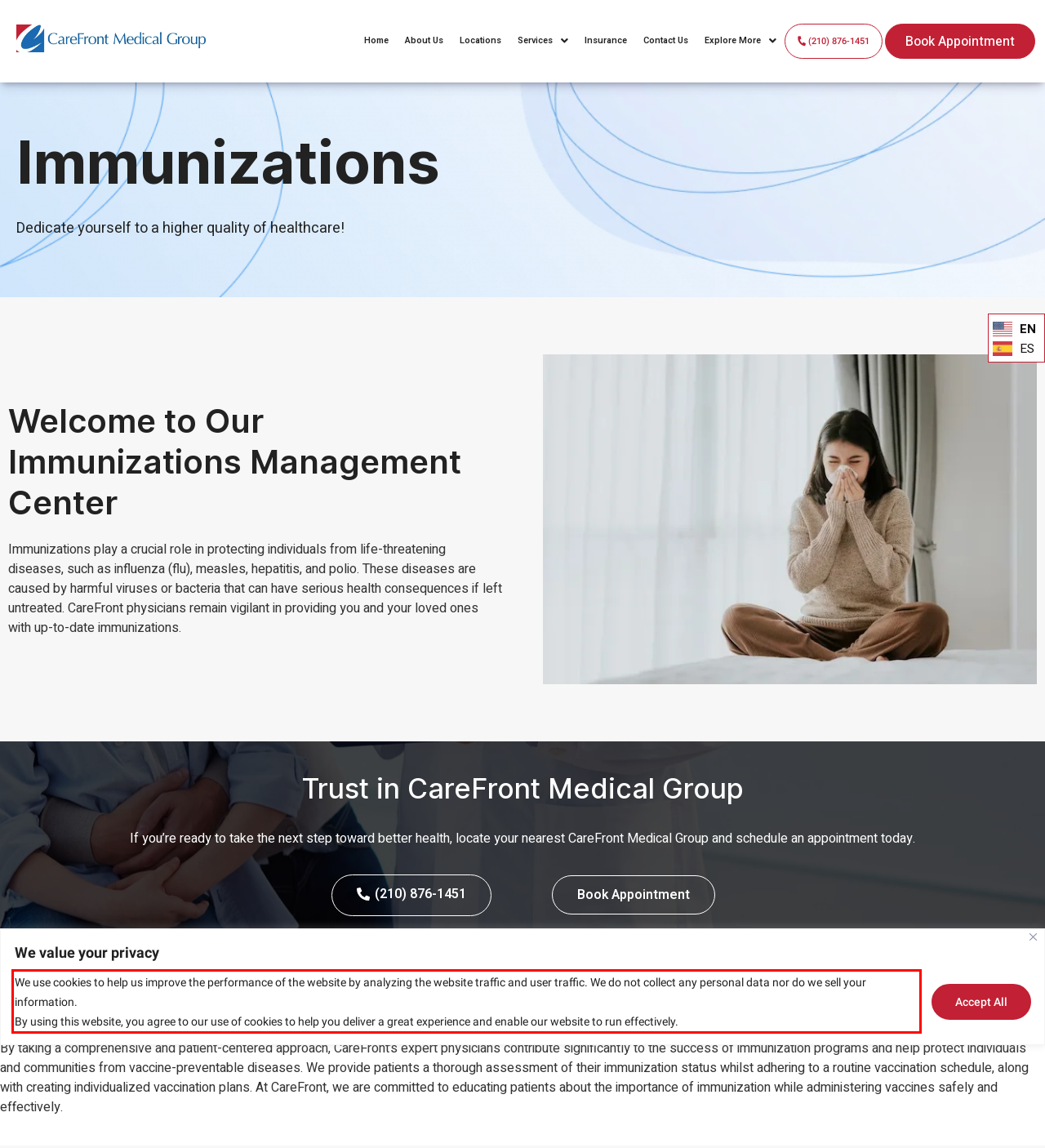Examine the webpage screenshot, find the red bounding box, and extract the text content within this marked area.

We use cookies to help us improve the performance of the website by analyzing the website traffic and user traffic. We do not collect any personal data nor do we sell your information. By using this website, you agree to our use of cookies to help you deliver a great experience and enable our website to run effectively.